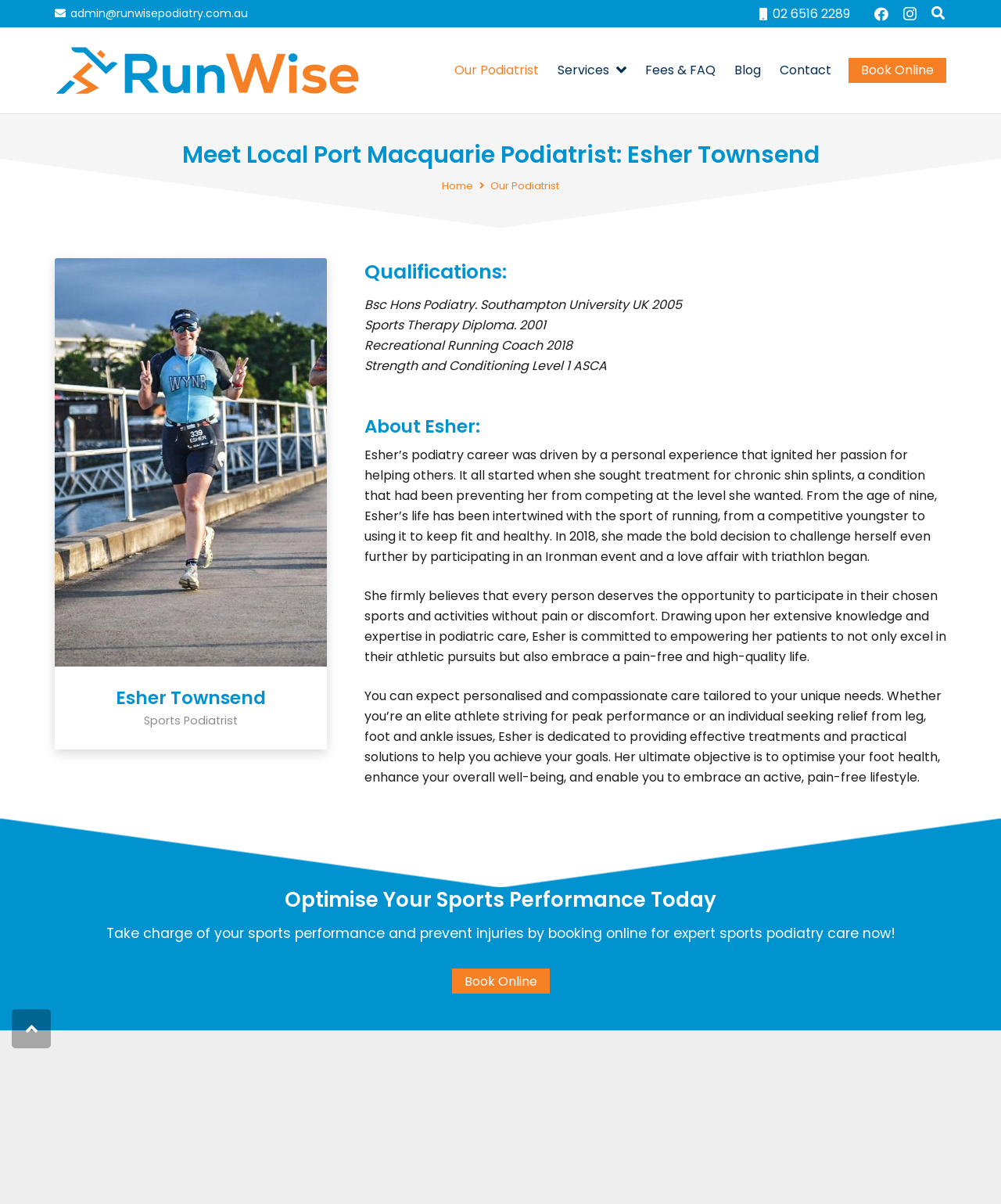Please find and report the bounding box coordinates of the element to click in order to perform the following action: "View the 'Fees & FAQ' page". The coordinates should be expressed as four float numbers between 0 and 1, in the format [left, top, right, bottom].

[0.635, 0.042, 0.724, 0.075]